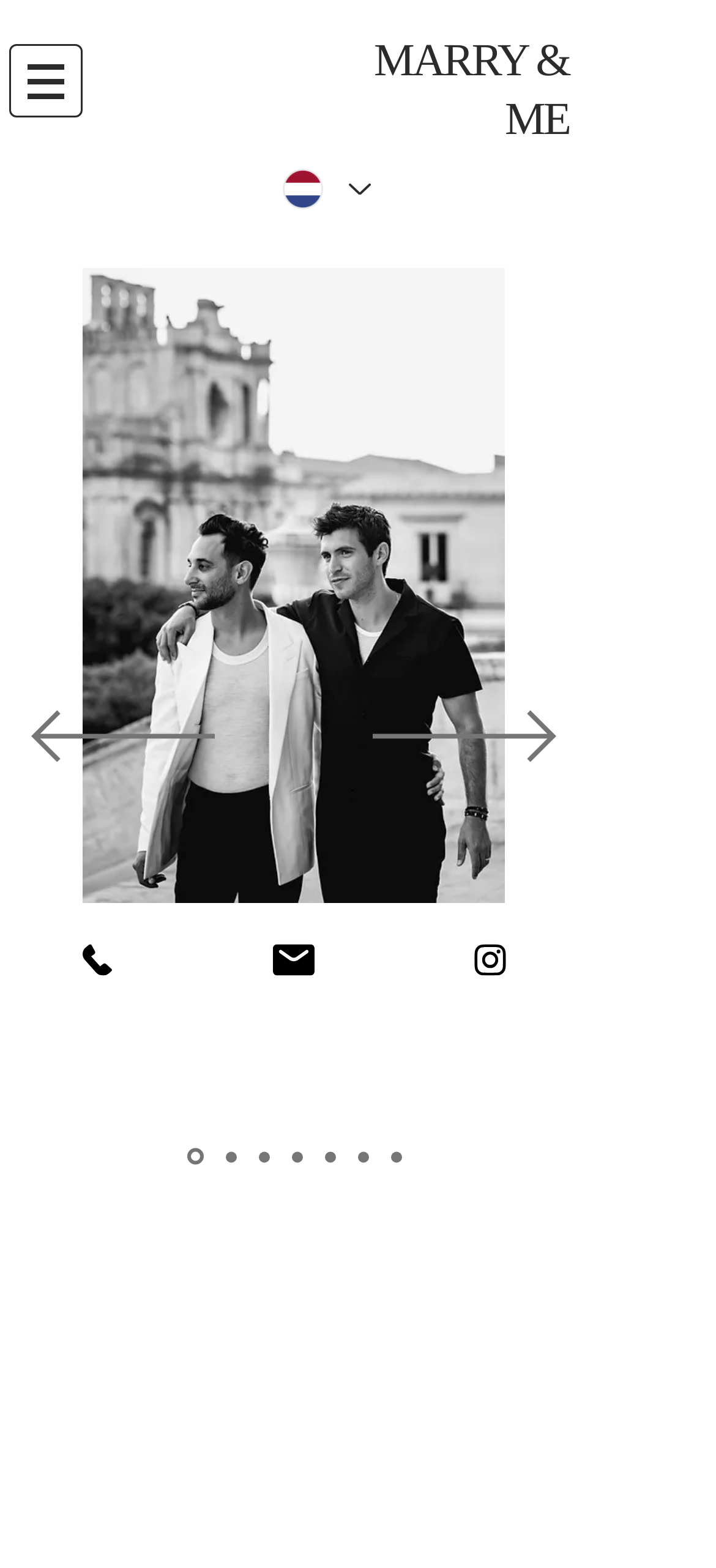Bounding box coordinates are specified in the format (top-left x, top-left y, bottom-right x, bottom-right y). All values are floating point numbers bounded between 0 and 1. Please provide the bounding box coordinate of the region this sentence describes: aria-label="Kopie van Joeri & Milou"

[0.26, 0.732, 0.283, 0.743]